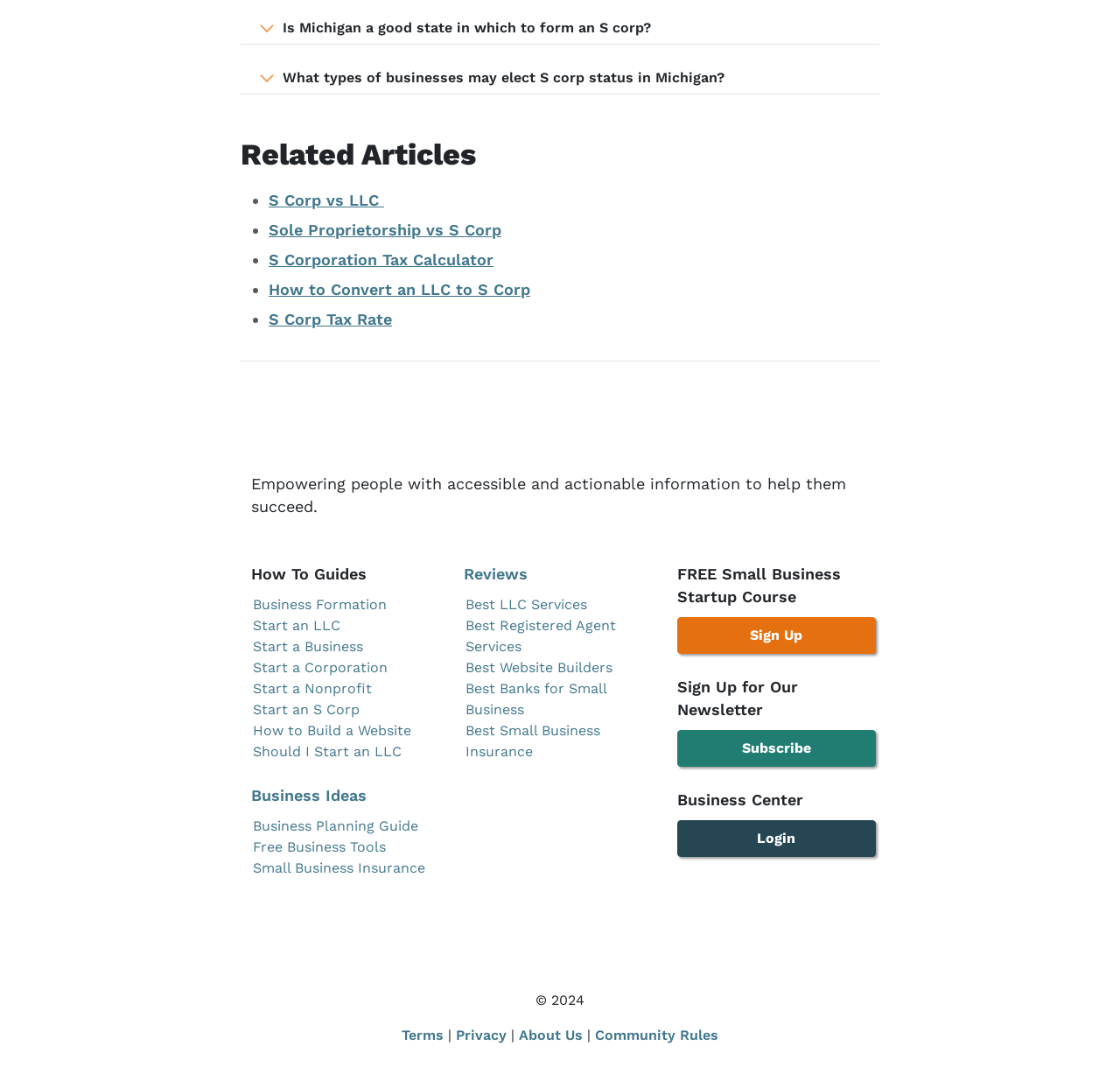Identify the bounding box coordinates for the region to click in order to carry out this instruction: "Sign Up for the newsletter". Provide the coordinates using four float numbers between 0 and 1, formatted as [left, top, right, bottom].

[0.604, 0.578, 0.782, 0.613]